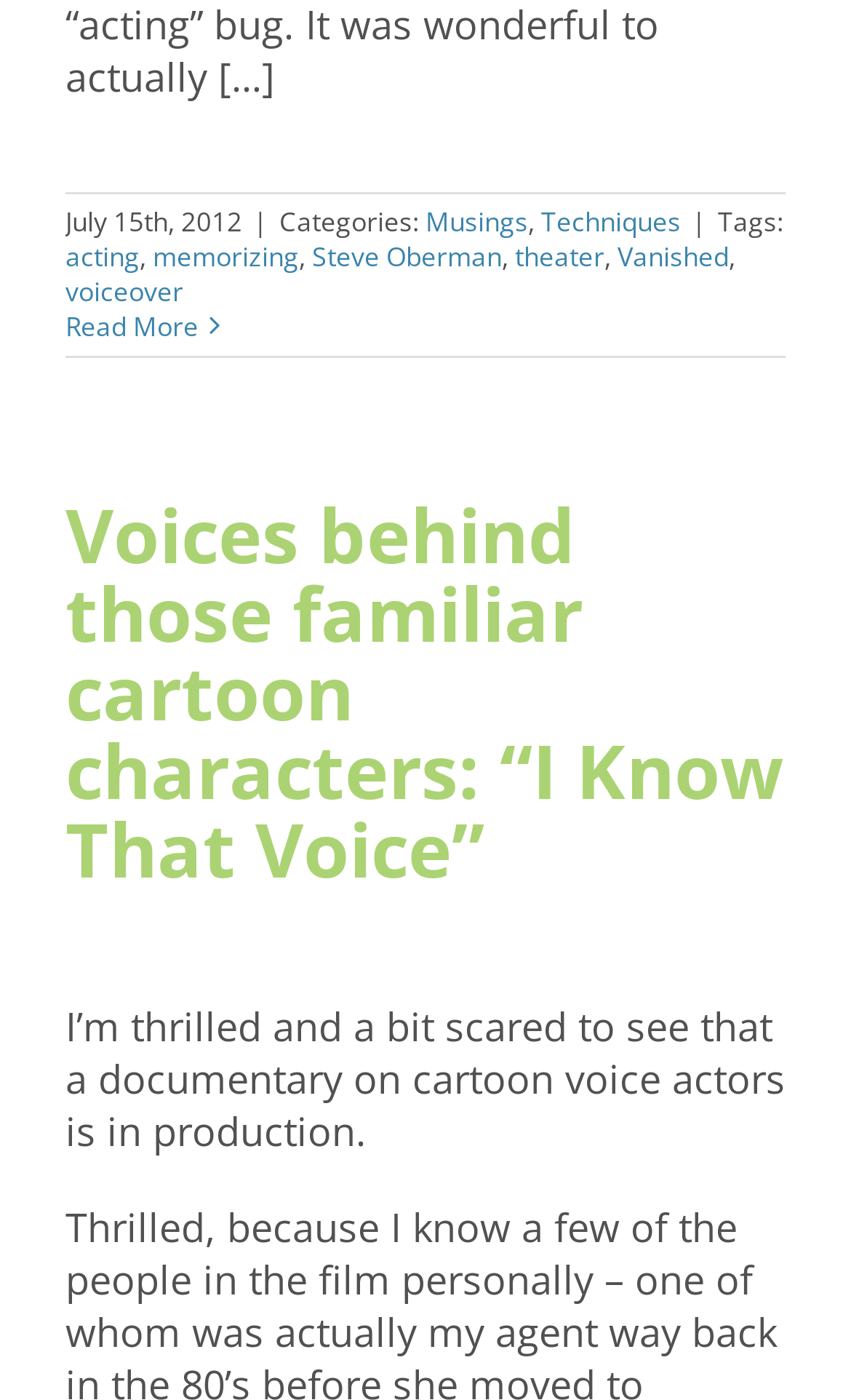Can you identify the bounding box coordinates of the clickable region needed to carry out this instruction: 'Click on the 'Musings' category'? The coordinates should be four float numbers within the range of 0 to 1, stated as [left, top, right, bottom].

[0.5, 0.145, 0.621, 0.171]